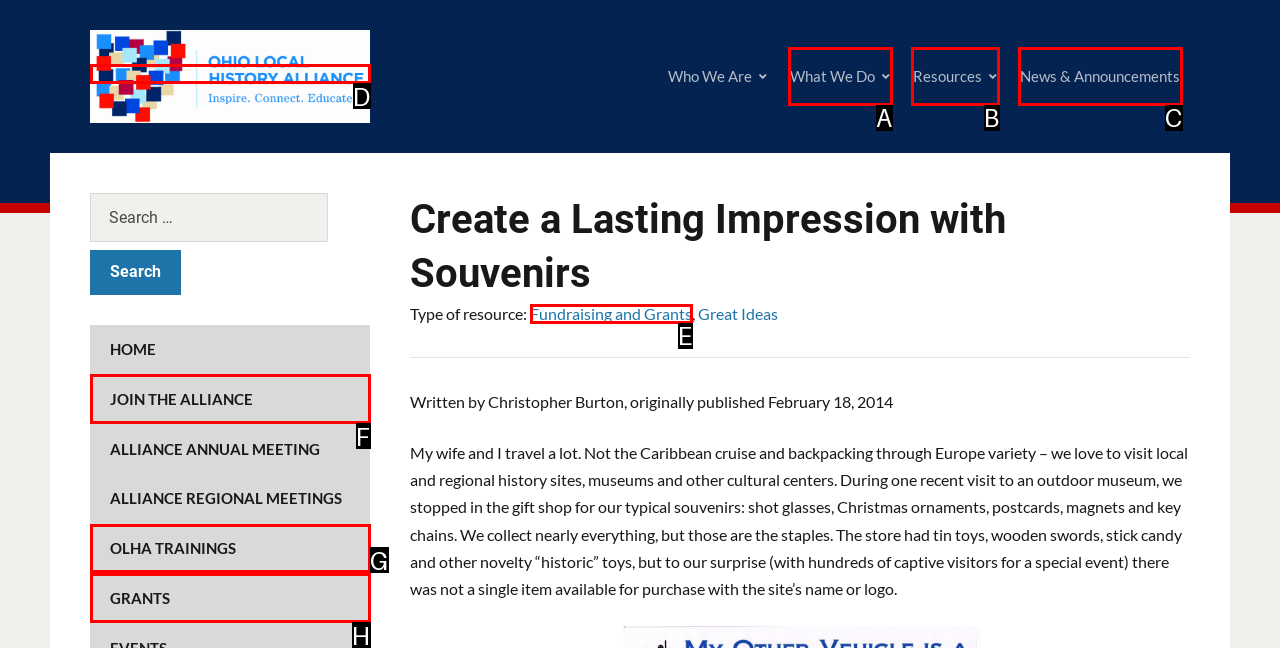Choose the option that matches the following description: Grants
Answer with the letter of the correct option.

H